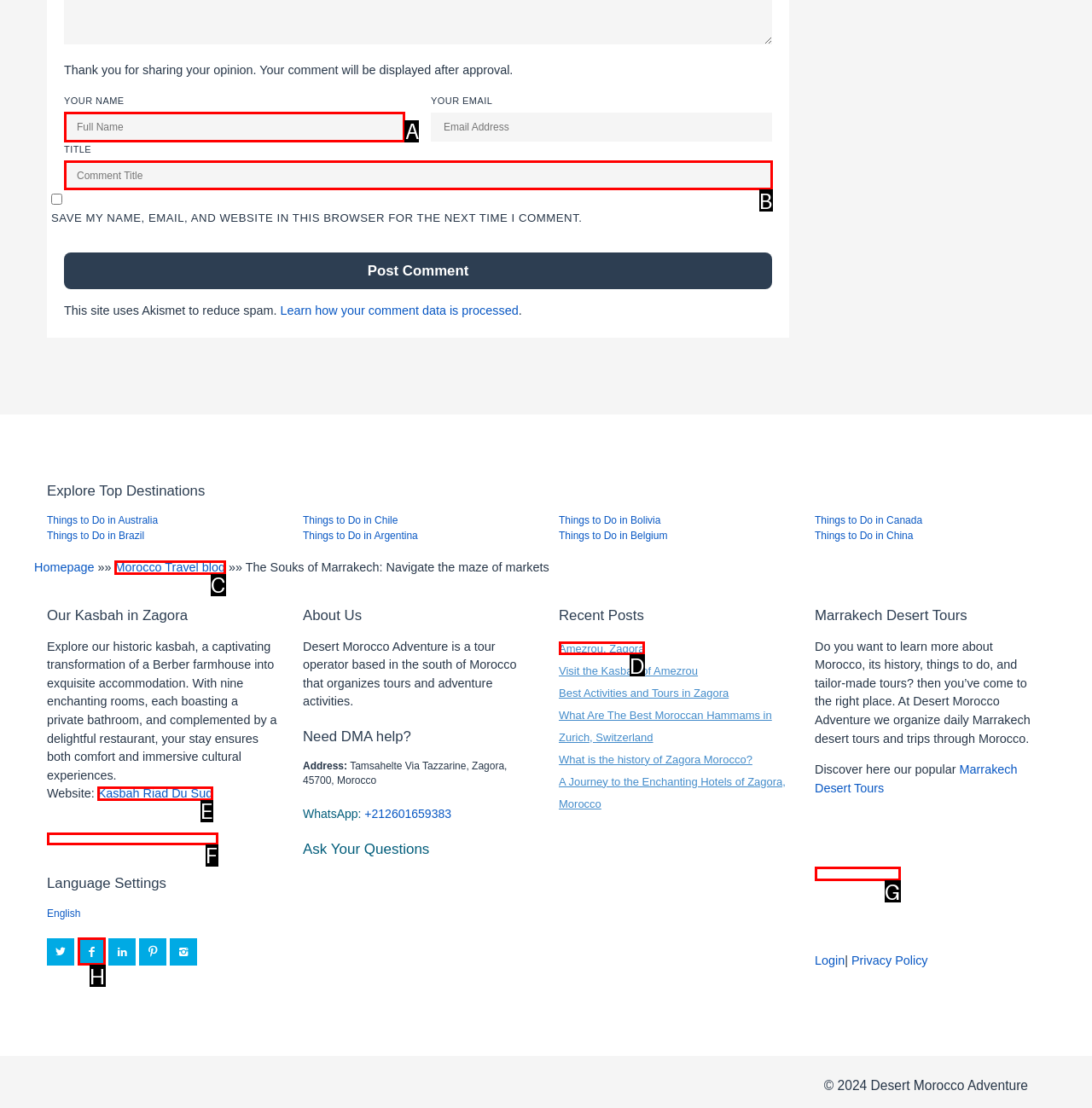From the given options, tell me which letter should be clicked to complete this task: Enter your full name
Answer with the letter only.

A